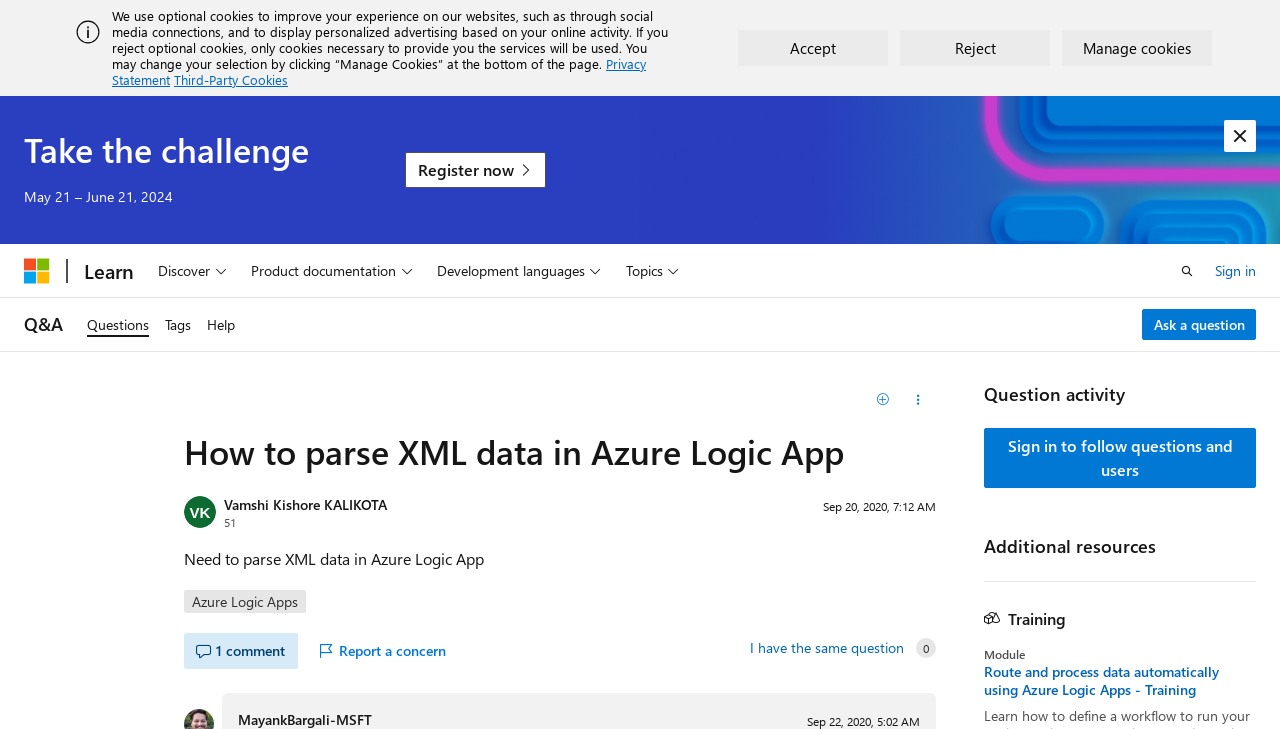Specify the bounding box coordinates of the region I need to click to perform the following instruction: "Ask a question". The coordinates must be four float numbers in the range of 0 to 1, i.e., [left, top, right, bottom].

[0.892, 0.424, 0.981, 0.467]